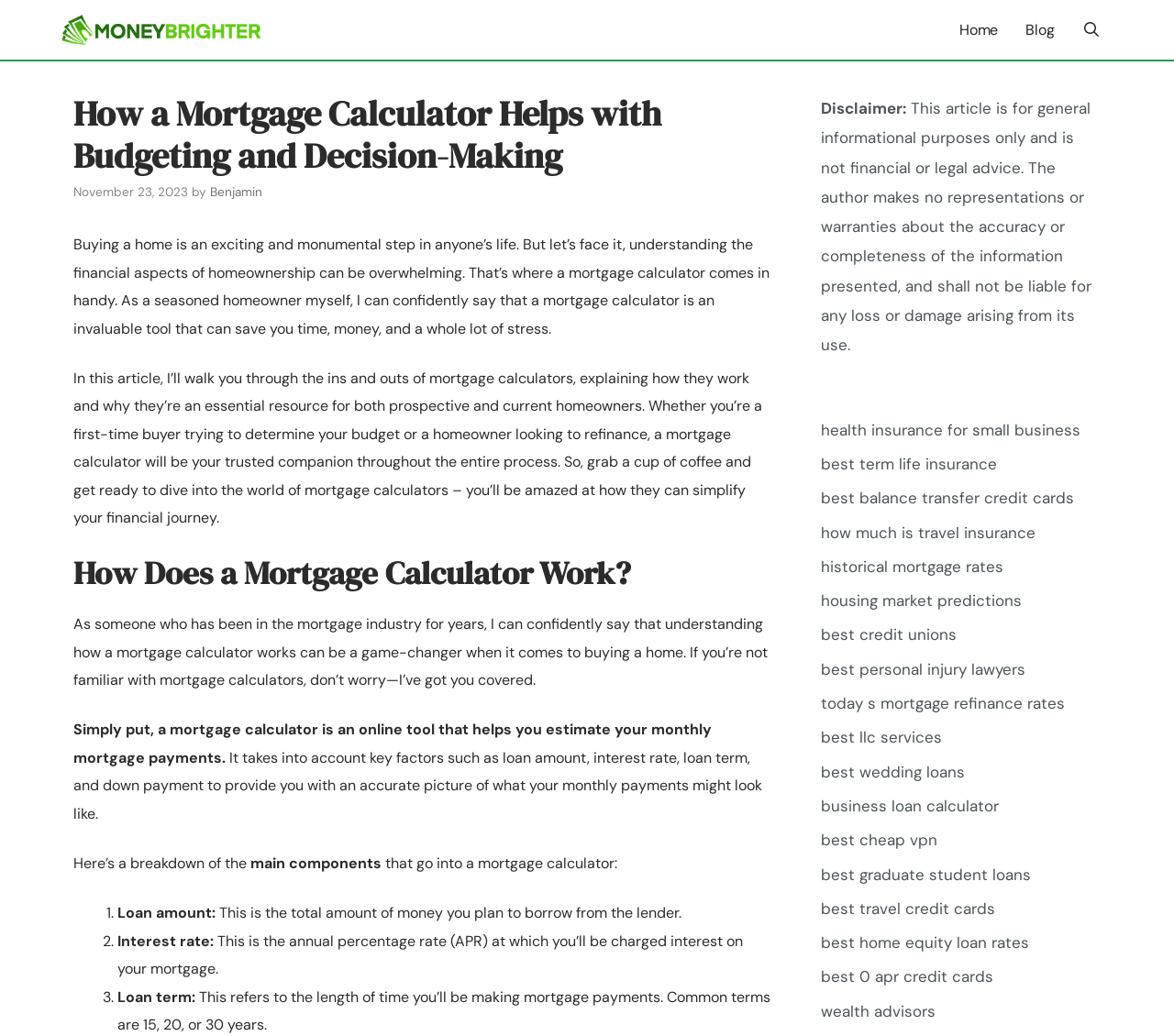What is the disclaimer about?
Please answer the question as detailed as possible.

The disclaimer states that the article is for general informational purposes only and is not financial or legal advice, and the author makes no representations or warranties about the accuracy or completeness of the information presented.